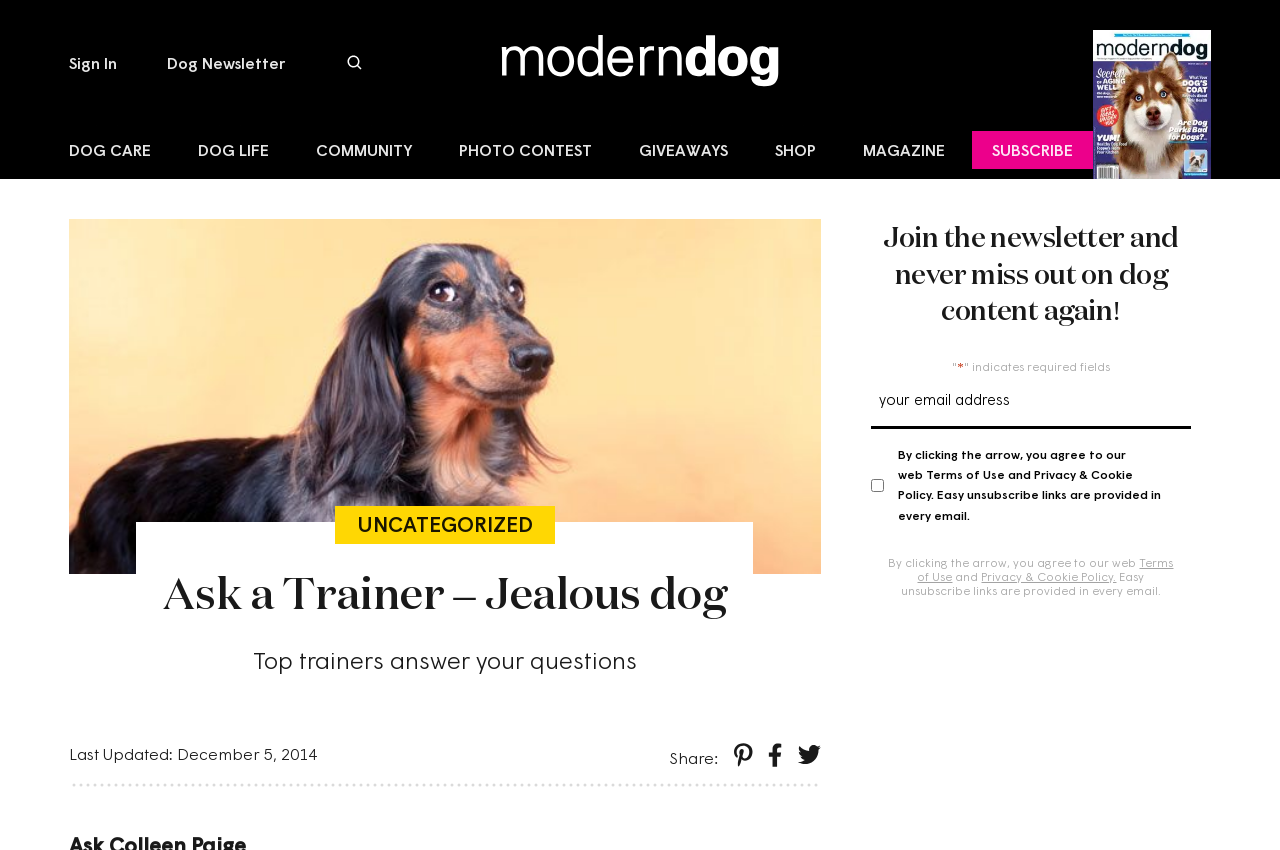Indicate the bounding box coordinates of the element that must be clicked to execute the instruction: "Read the article about jealous dogs". The coordinates should be given as four float numbers between 0 and 1, i.e., [left, top, right, bottom].

[0.122, 0.664, 0.573, 0.732]